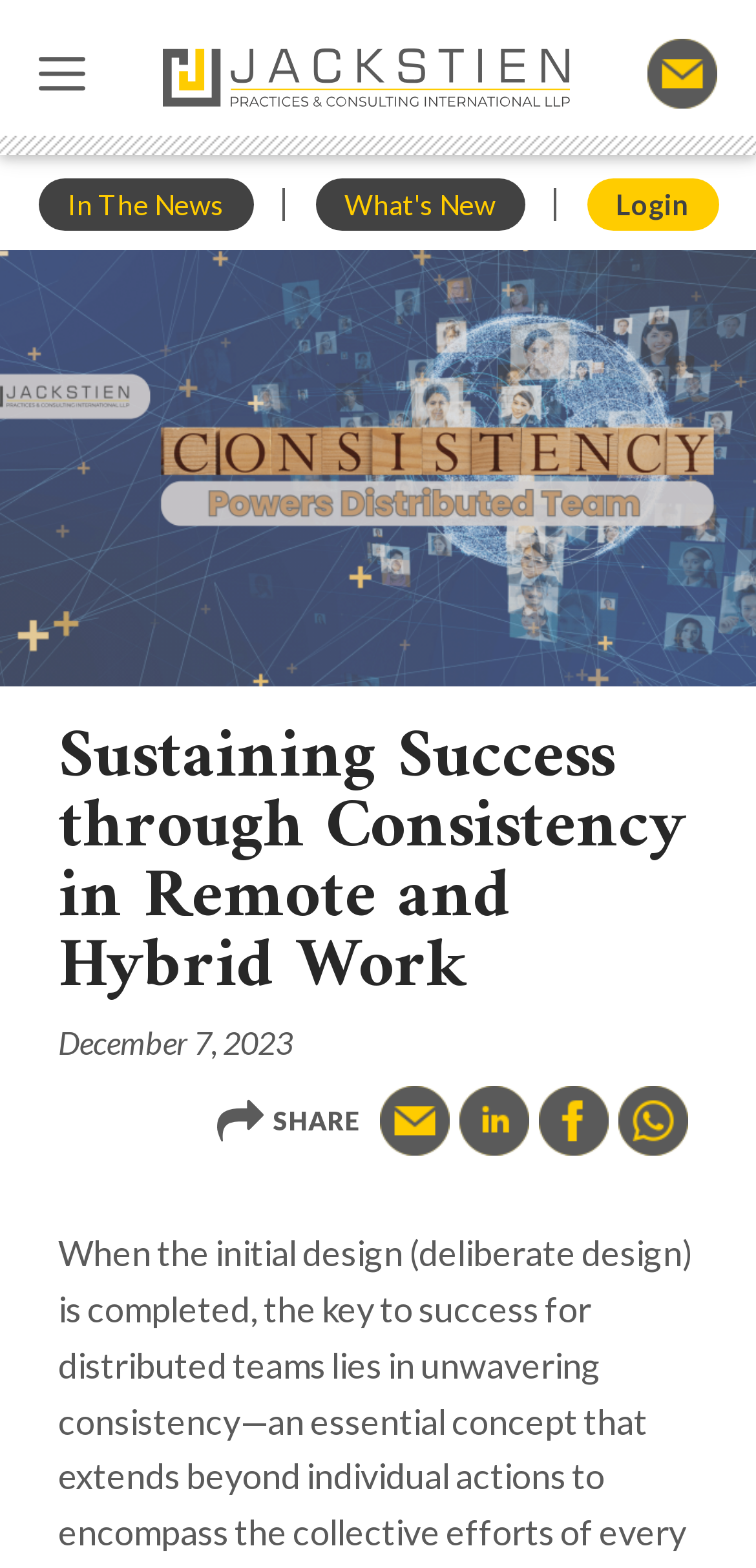Identify the text that serves as the heading for the webpage and generate it.

Sustaining Success through Consistency in Remote and Hybrid Work